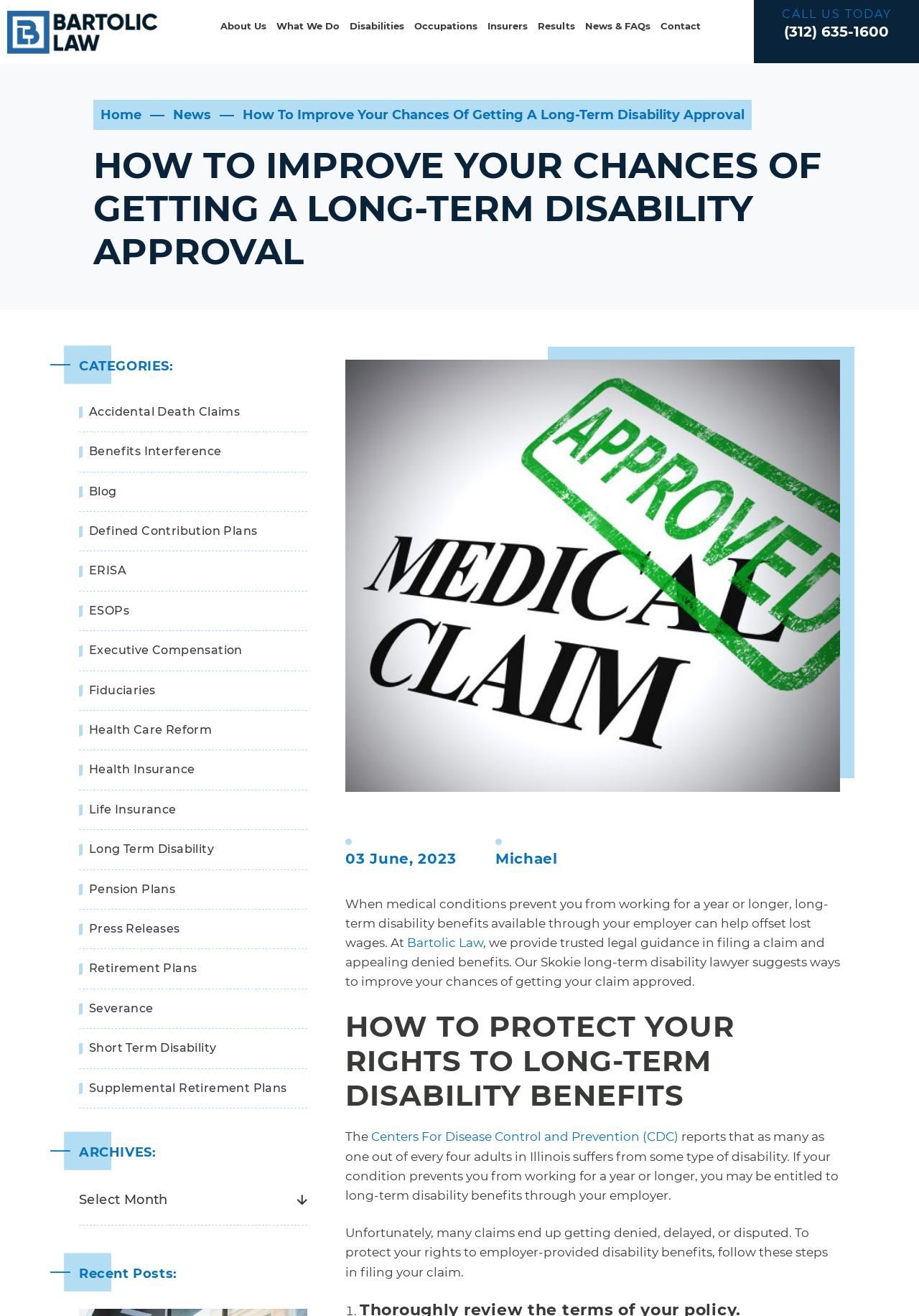How many categories are listed?
Please respond to the question with a detailed and thorough explanation.

I found the number of categories by counting the links under the 'CATEGORIES:' heading, which are 'Accidental Death Claims', 'Benefits Interference', ..., 'Supplemental Retirement Plans'.